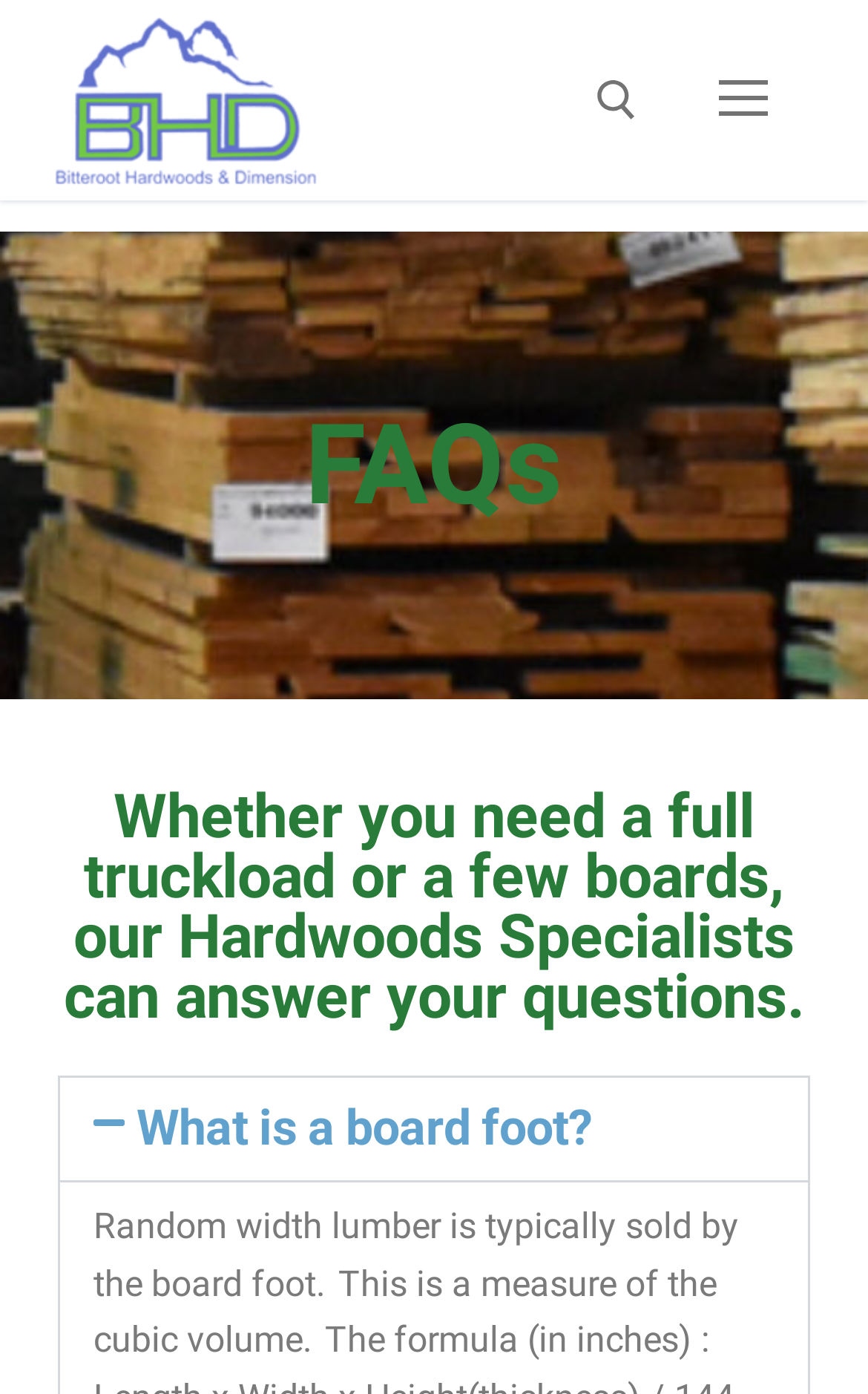What is the purpose of the search tool?
Please provide a single word or phrase answer based on the image.

To search for specialty timber